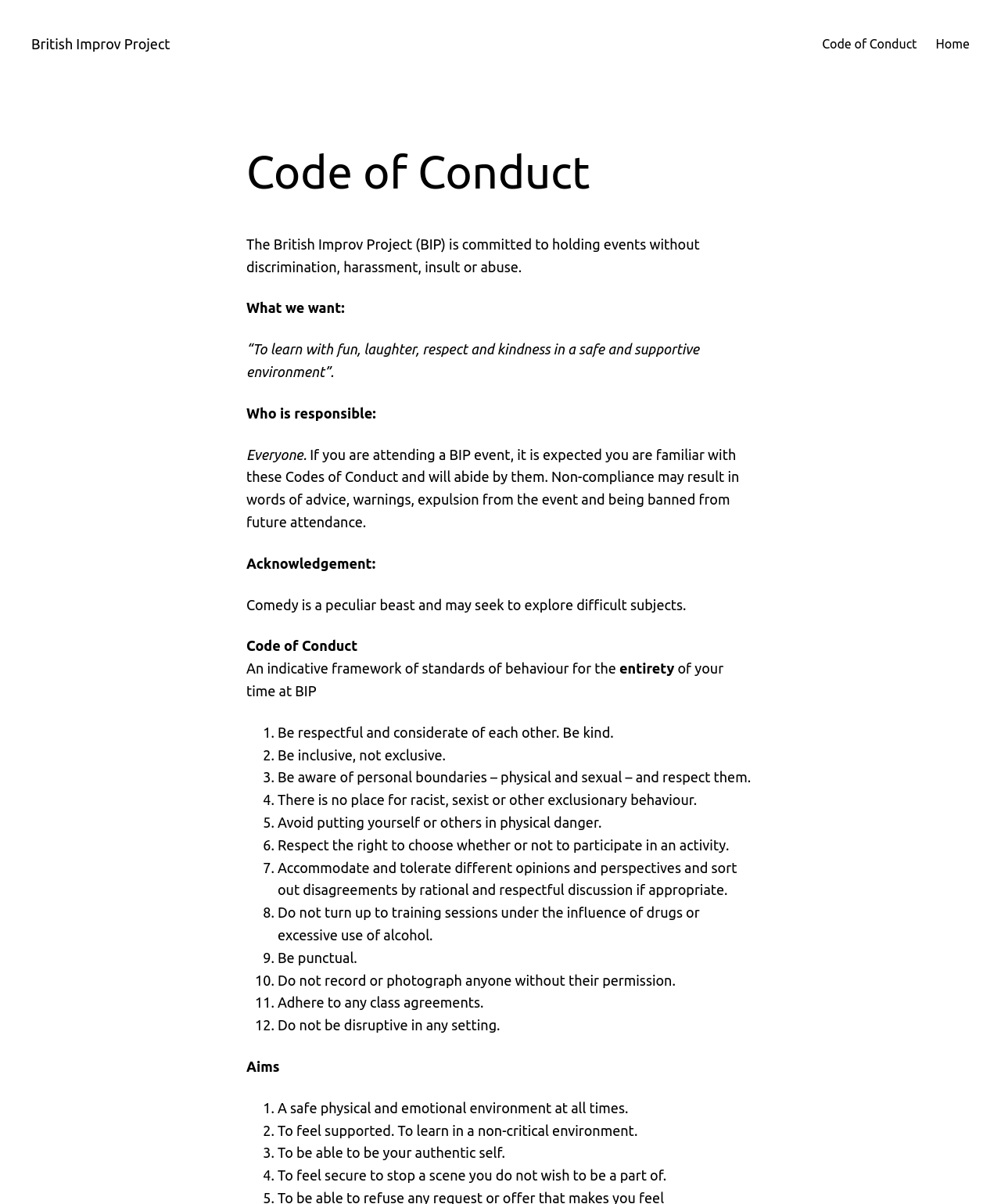Provide the bounding box coordinates for the UI element that is described by this text: "Code of Conduct". The coordinates should be in the form of four float numbers between 0 and 1: [left, top, right, bottom].

[0.821, 0.028, 0.916, 0.045]